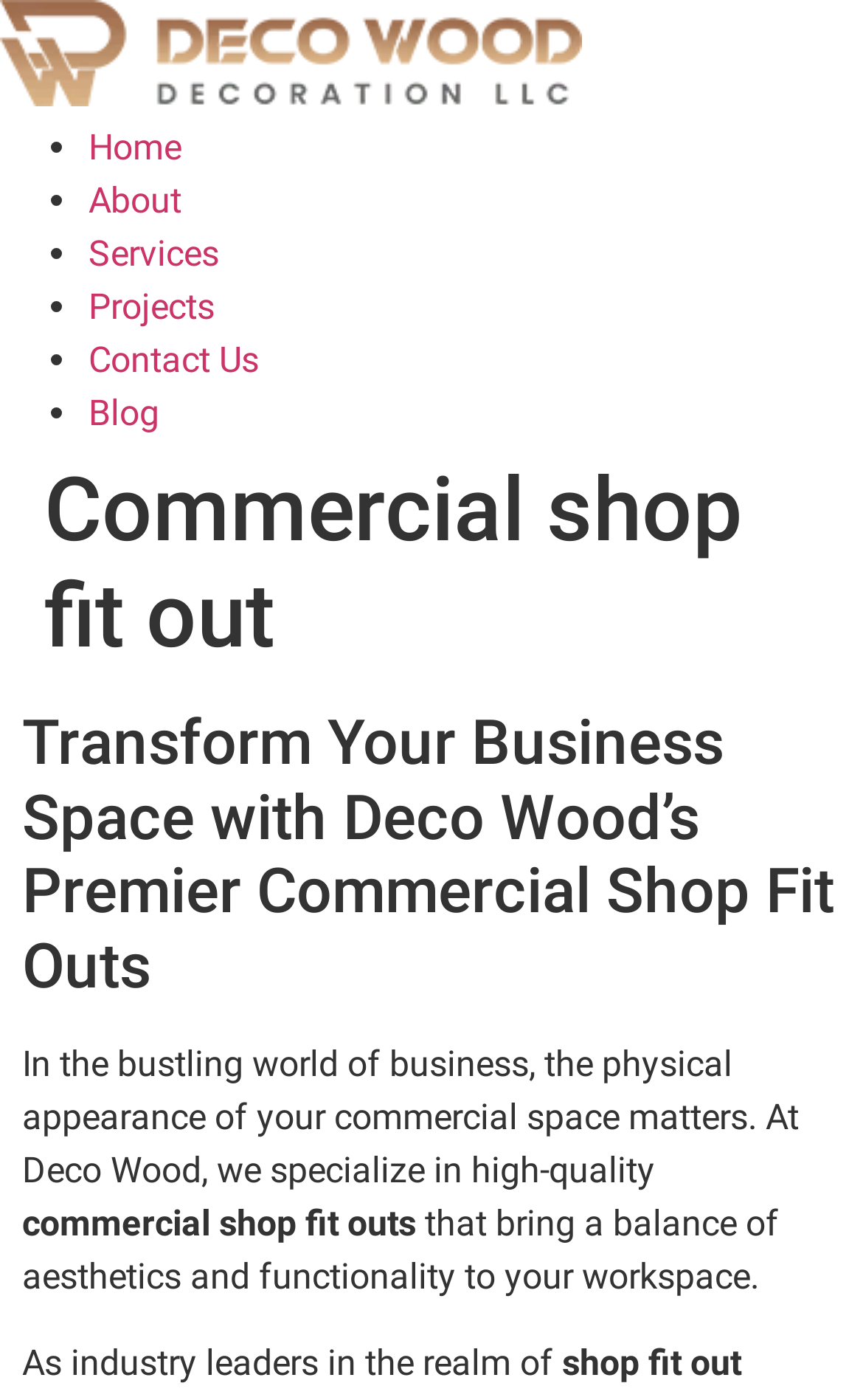What is the company name?
Give a one-word or short-phrase answer derived from the screenshot.

Deco Wood Decoration LLC